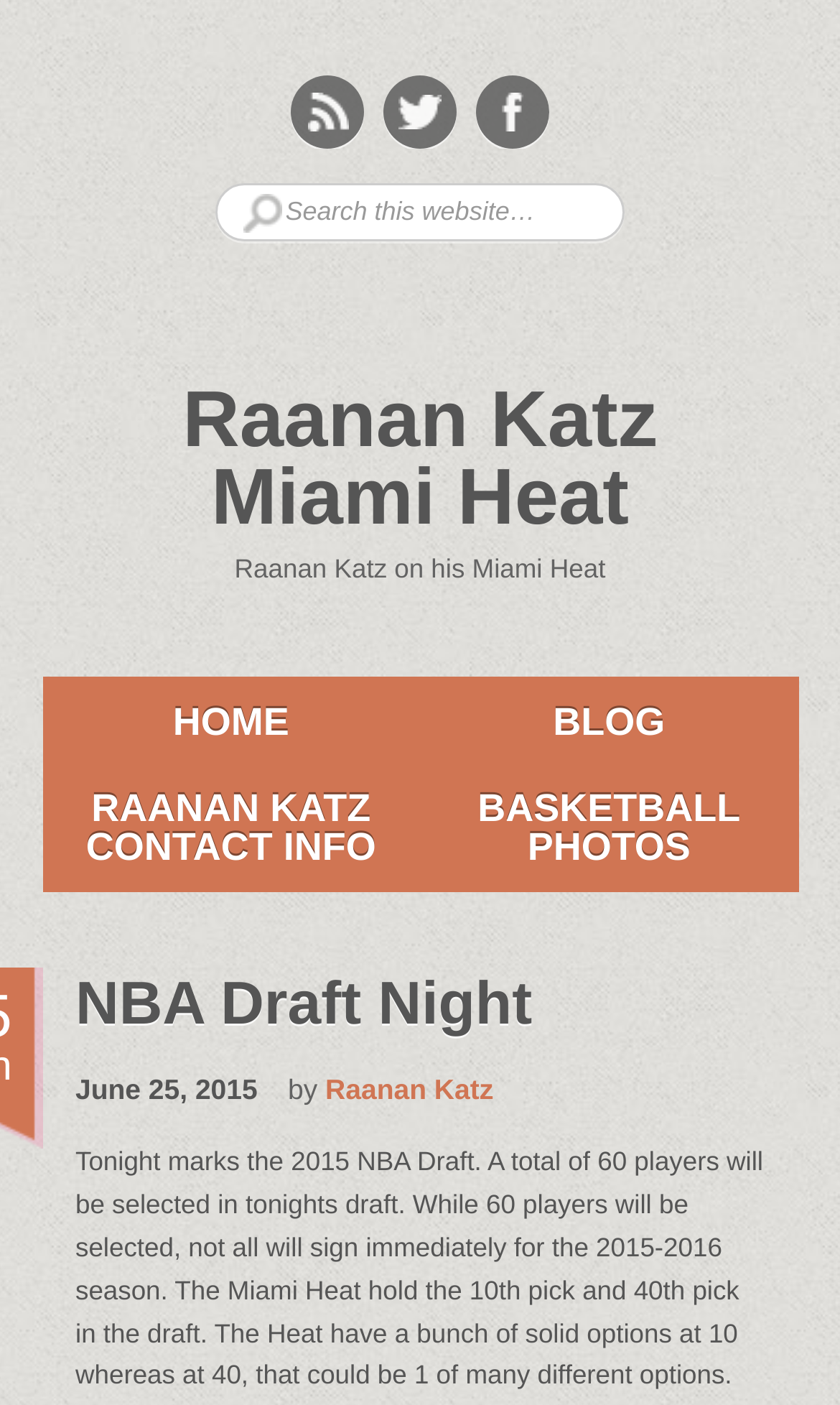What is the name of the team mentioned on the webpage?
Could you answer the question with a detailed and thorough explanation?

I found the name of the team by looking at the link 'Raanan Katz Miami Heat' at the top of the webpage, which suggests that the webpage is about Raanan Katz and his connection to the Miami Heat team.